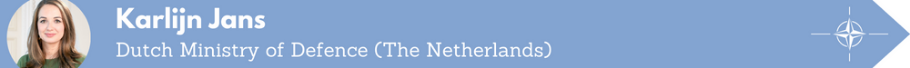What is Karlijn Jans' affiliation?
Using the image as a reference, answer with just one word or a short phrase.

Dutch Ministry of Defence